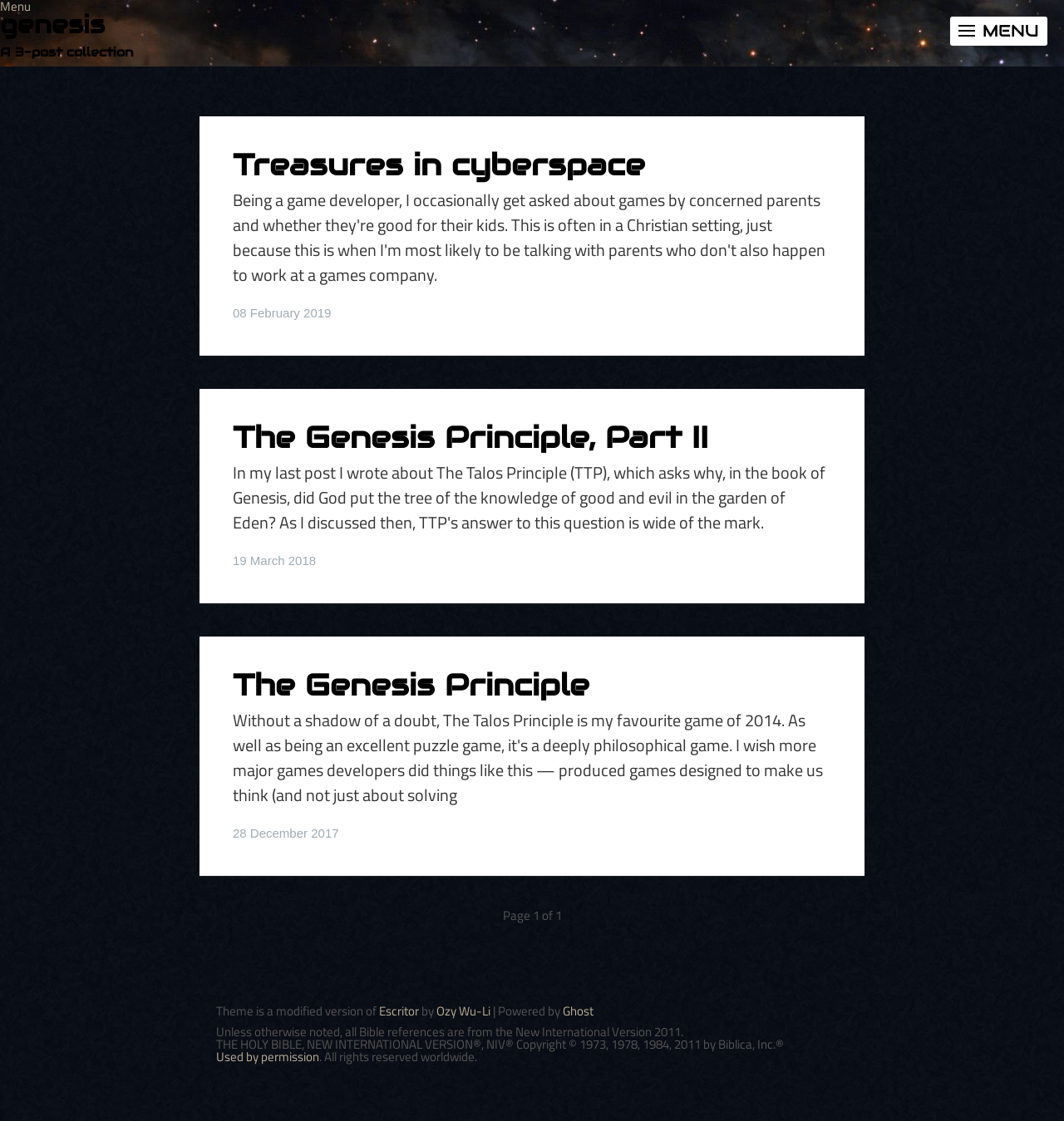Locate the bounding box coordinates of the clickable region necessary to complete the following instruction: "View the post dated 08 February 2019". Provide the coordinates in the format of four float numbers between 0 and 1, i.e., [left, top, right, bottom].

[0.219, 0.273, 0.311, 0.285]